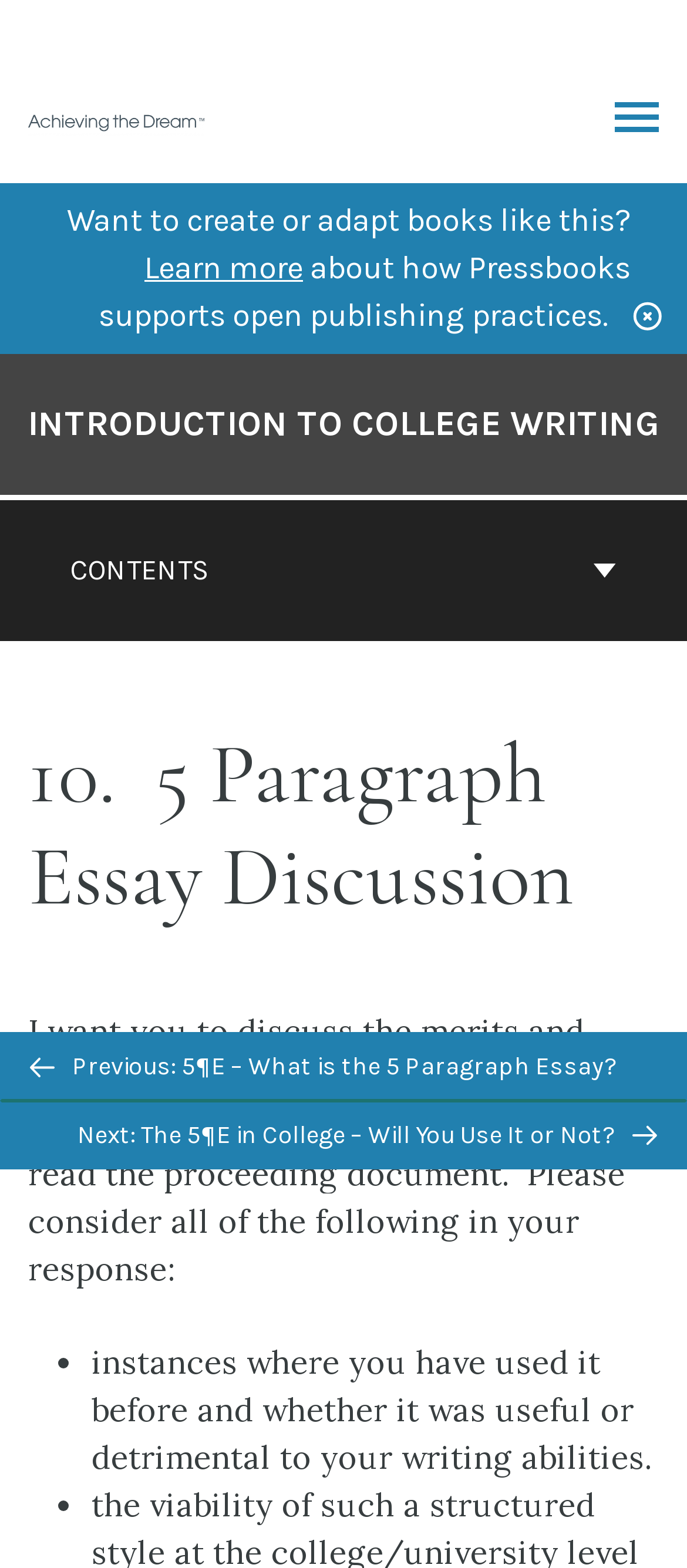Please specify the bounding box coordinates of the area that should be clicked to accomplish the following instruction: "Click the link to Achieving the Dream | OER Course Library". The coordinates should consist of four float numbers between 0 and 1, i.e., [left, top, right, bottom].

[0.041, 0.065, 0.303, 0.086]